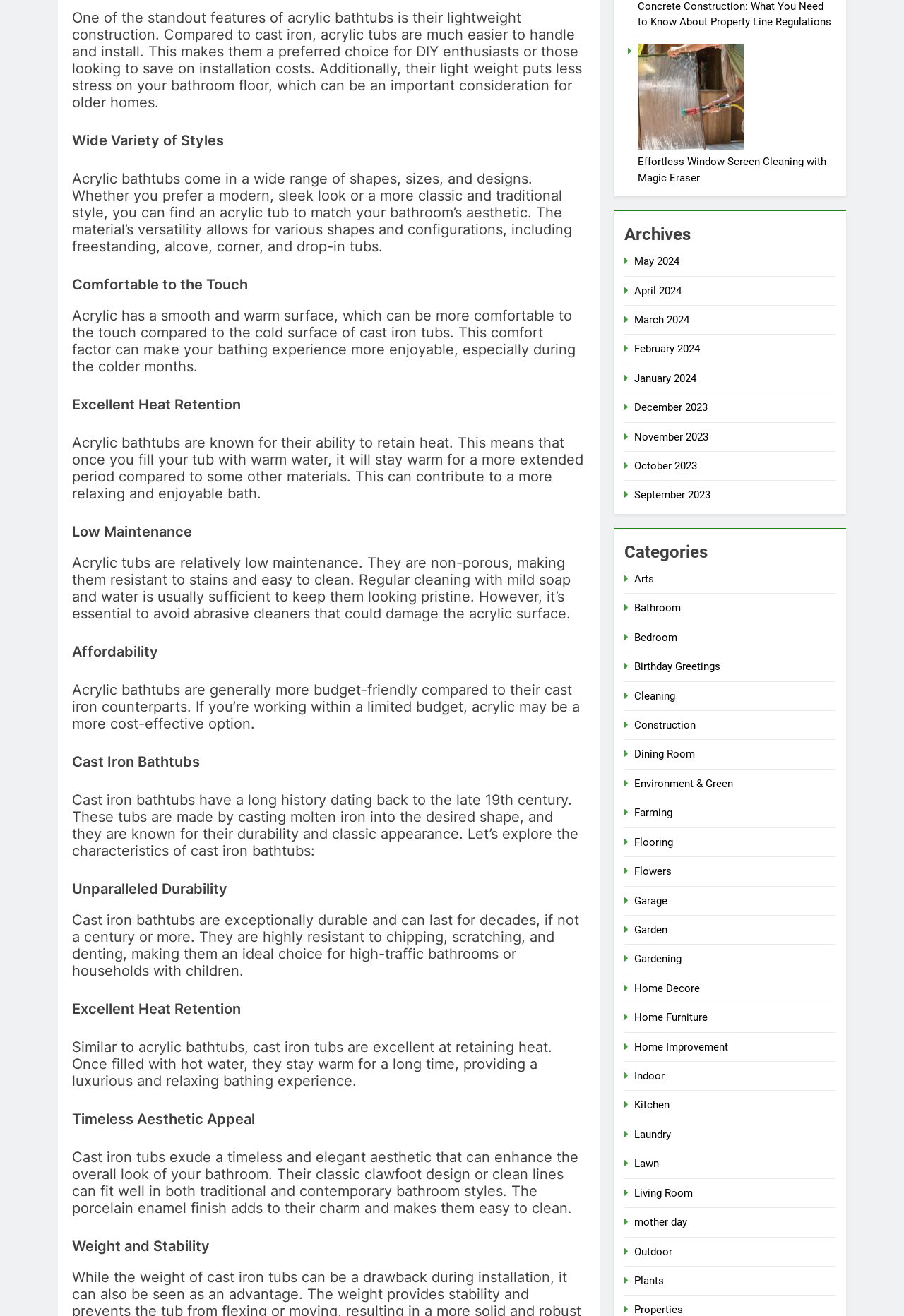Please identify the bounding box coordinates of the element's region that I should click in order to complete the following instruction: "Click on the 'Bathroom' link". The bounding box coordinates consist of four float numbers between 0 and 1, i.e., [left, top, right, bottom].

[0.702, 0.457, 0.753, 0.467]